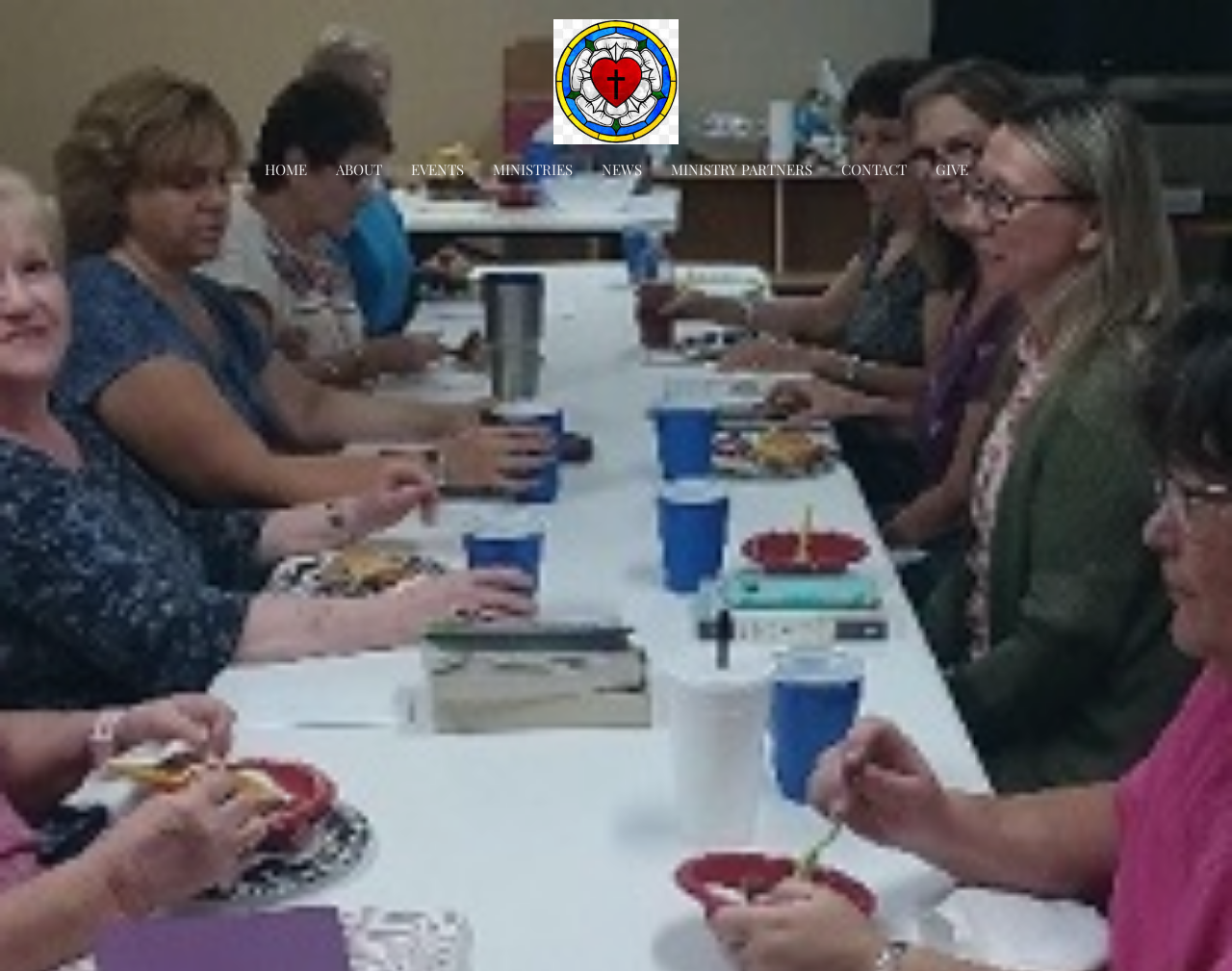Provide the bounding box coordinates of the UI element that matches the description: "Ministry Partners".

[0.544, 0.159, 0.659, 0.192]